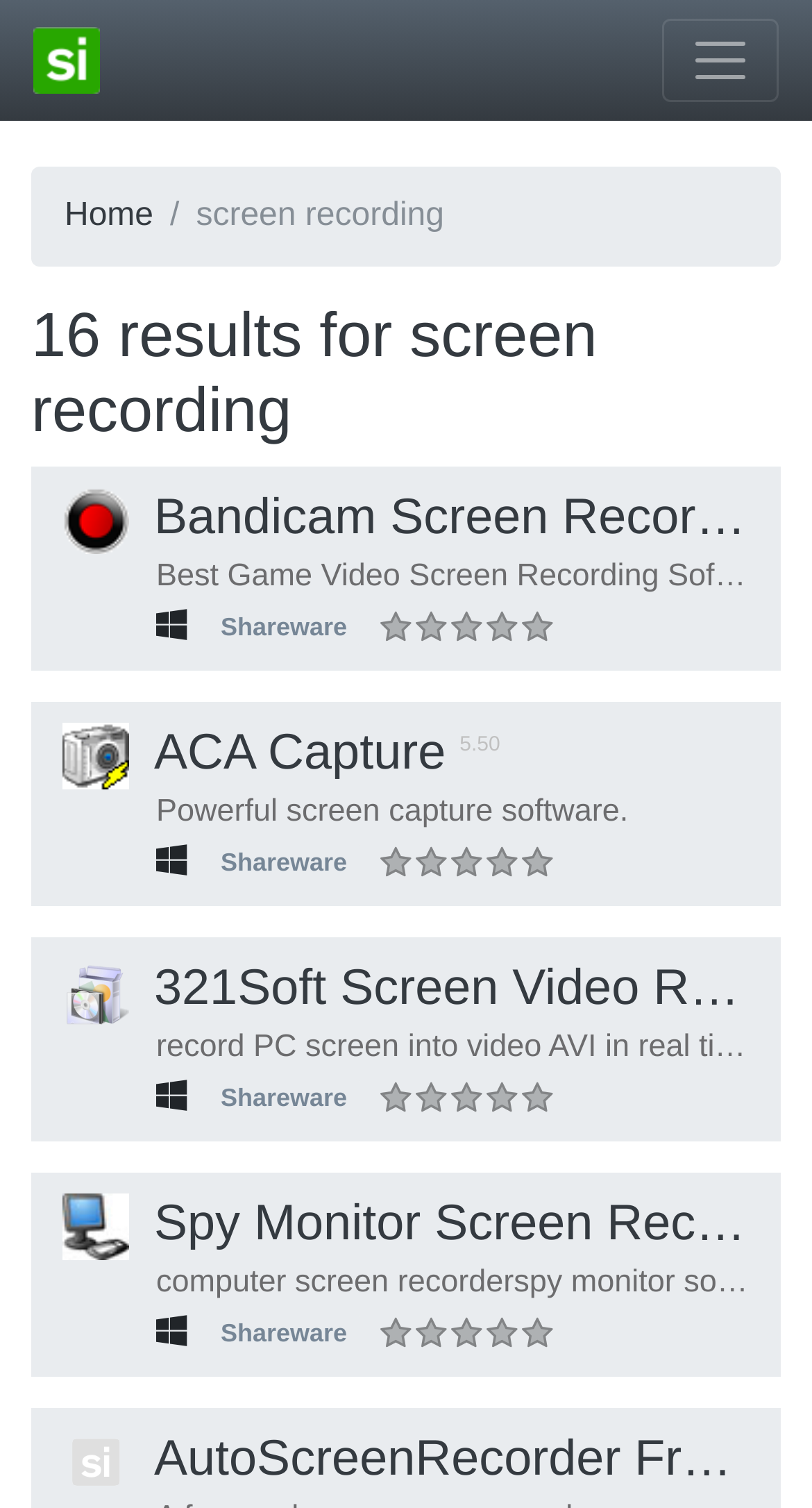What is the purpose of AutoScreenRecorder Free?
Please provide a comprehensive answer based on the information in the image.

I read the description of AutoScreenRecorder Free and found that it is a screen recording software, which means its purpose is to record the screen.